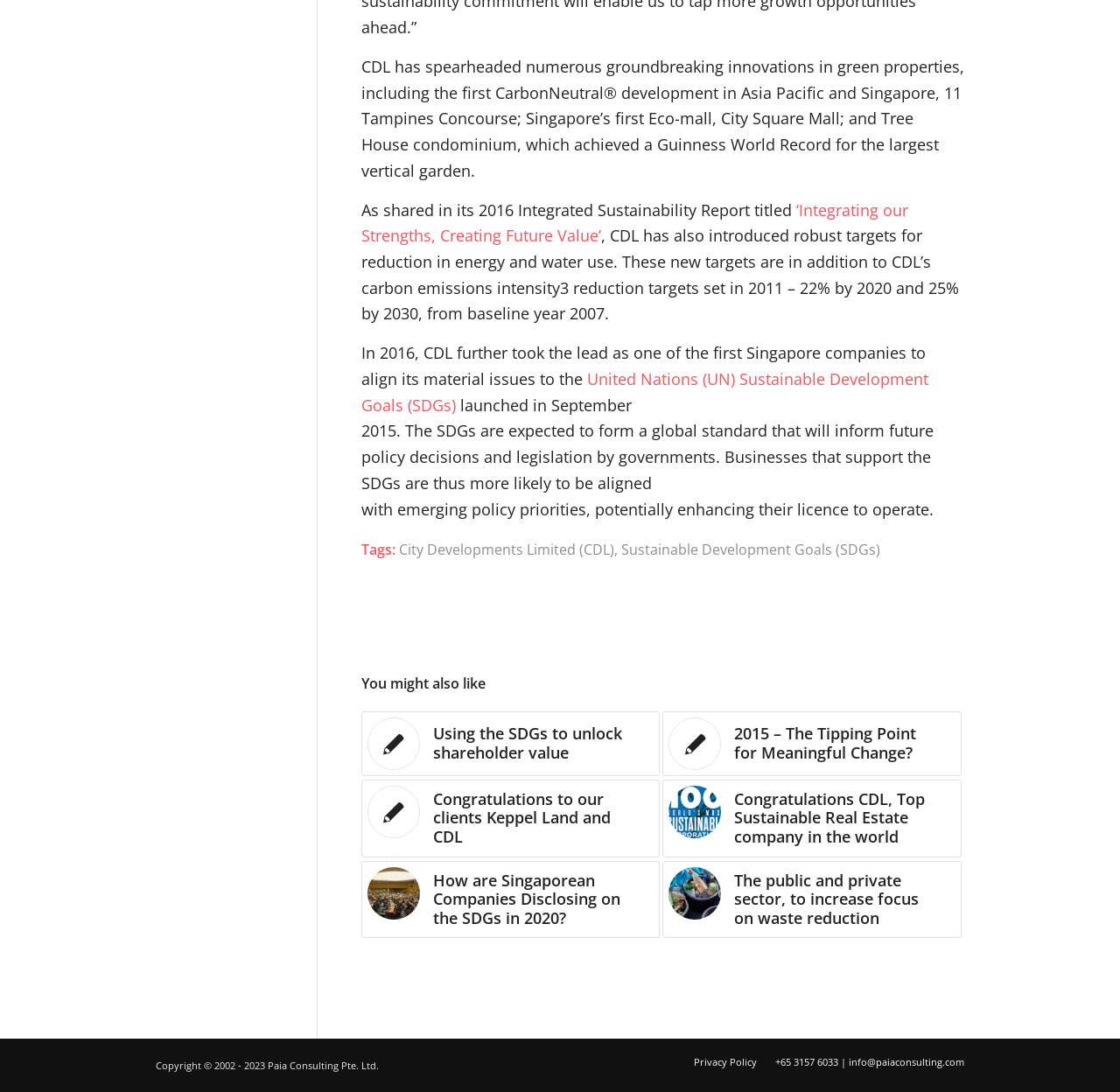How many links are there in the 'You might also like' section?
Please respond to the question thoroughly and include all relevant details.

I counted the number of links in the 'You might also like' section, which starts with the heading 'You might also like' and lists five links below it.